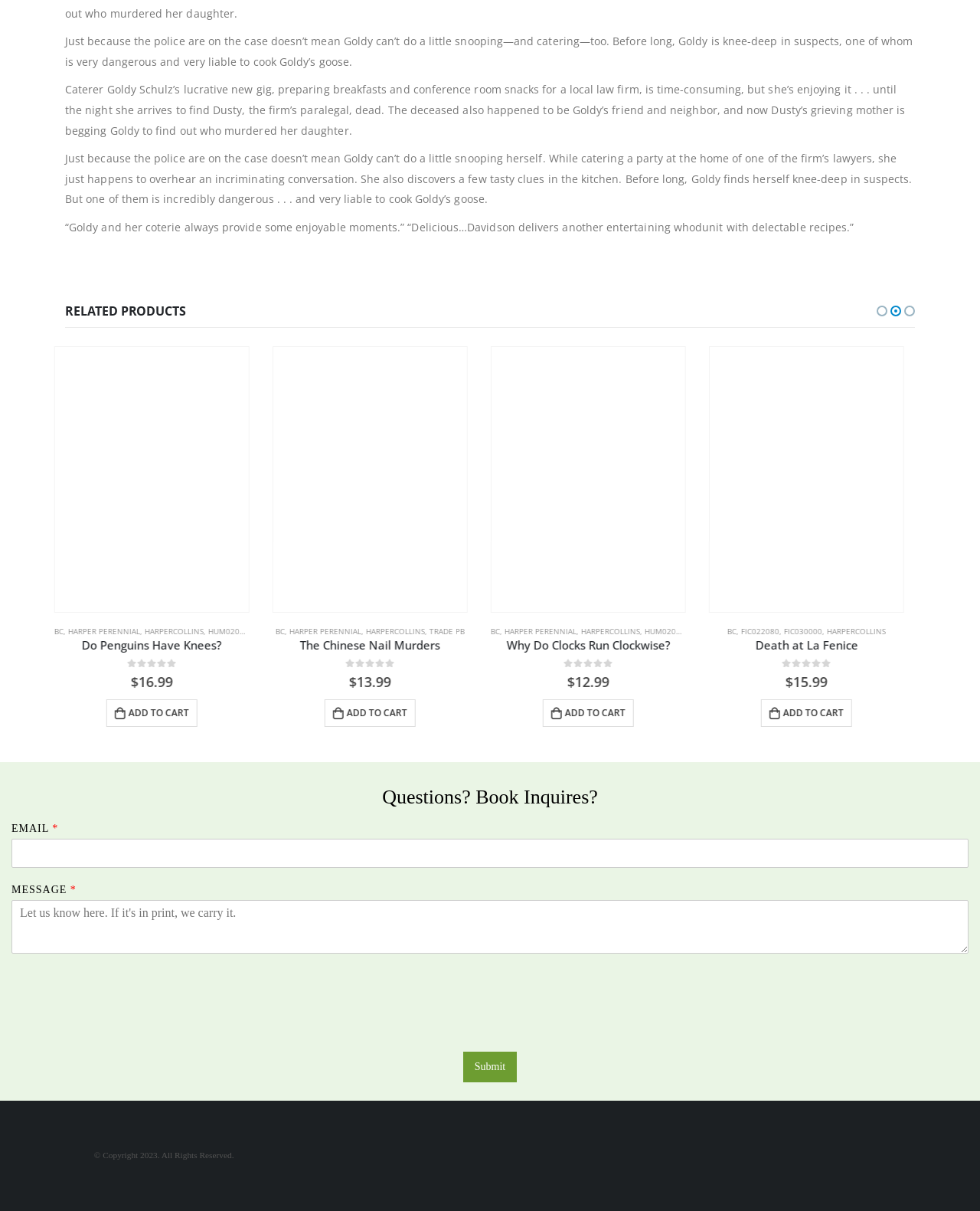Please identify the bounding box coordinates of the clickable element to fulfill the following instruction: "Enter email address in the 'EMAIL *' field". The coordinates should be four float numbers between 0 and 1, i.e., [left, top, right, bottom].

[0.012, 0.693, 0.988, 0.717]